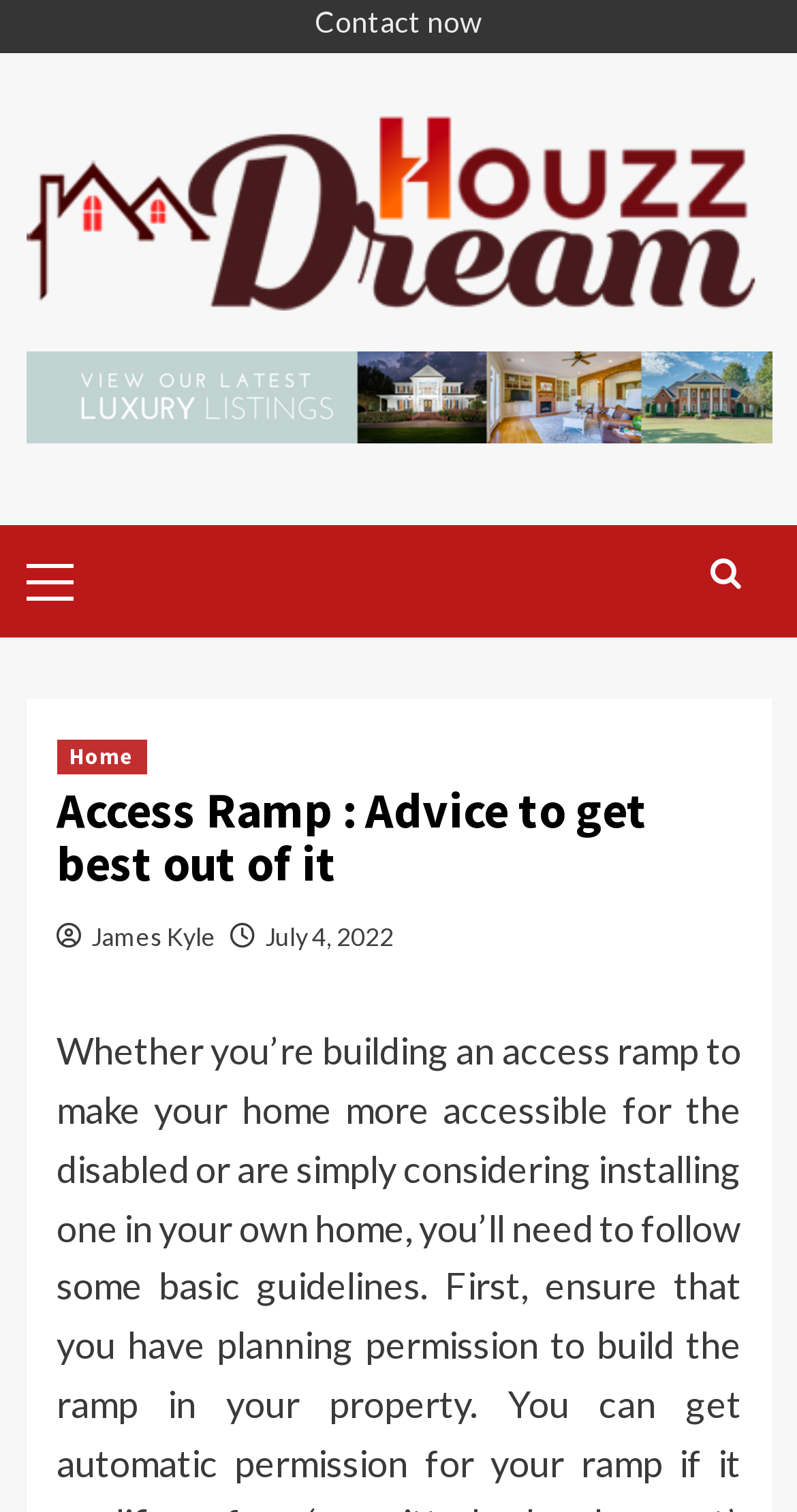Find the bounding box of the web element that fits this description: "James Kyle".

[0.114, 0.609, 0.271, 0.629]